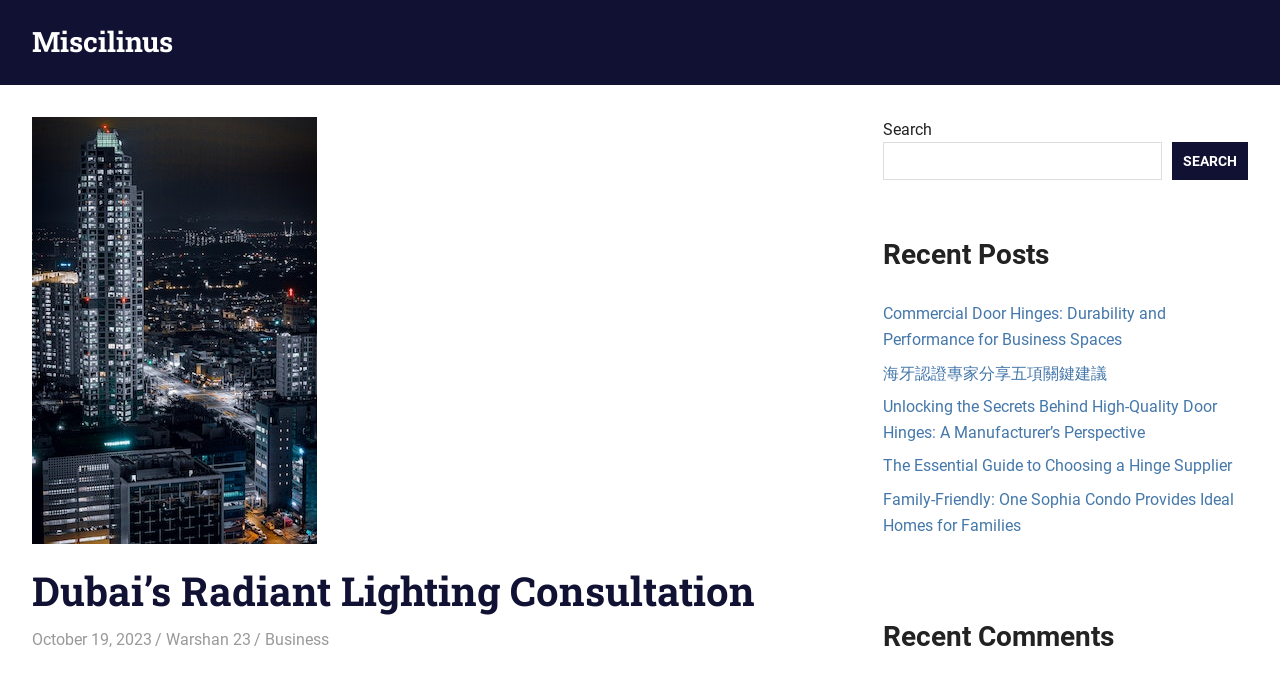What type of content is the webpage focused on?
Use the image to answer the question with a single word or phrase.

Business